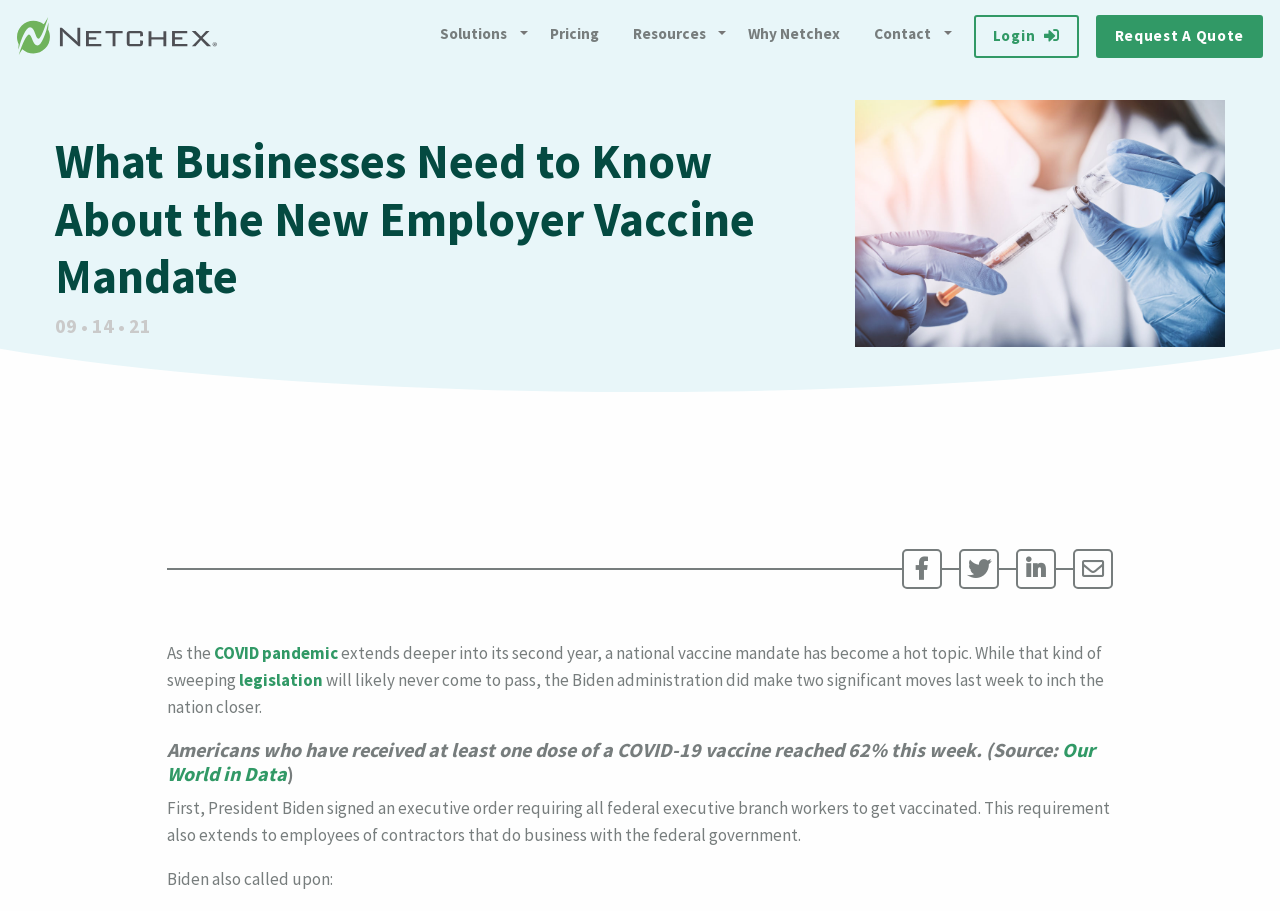Please specify the bounding box coordinates of the element that should be clicked to execute the given instruction: 'Click on the Netchex logo'. Ensure the coordinates are four float numbers between 0 and 1, expressed as [left, top, right, bottom].

[0.013, 0.019, 0.17, 0.06]